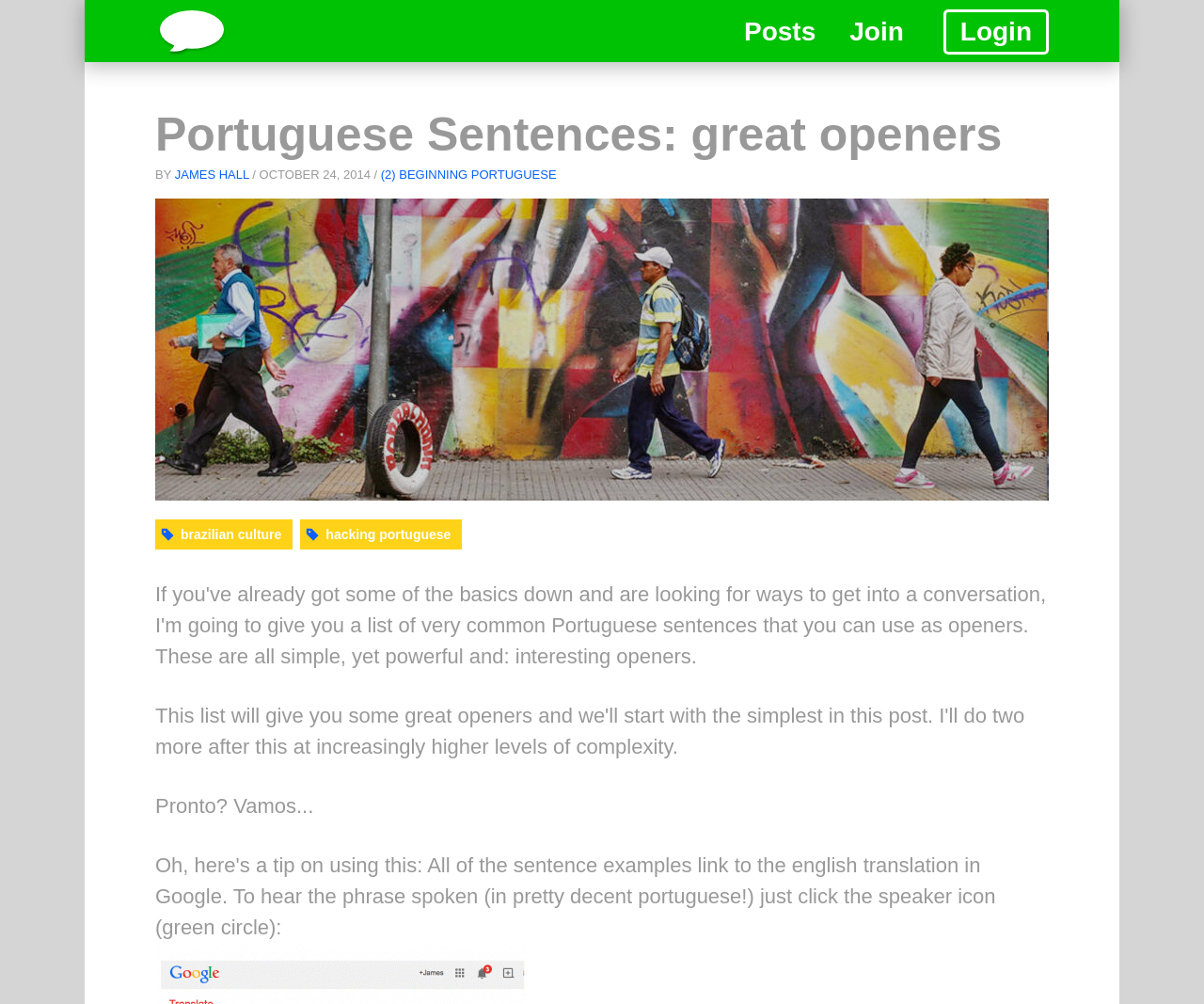Please identify the coordinates of the bounding box for the clickable region that will accomplish this instruction: "Click the 'JAMES HALL' link".

[0.145, 0.167, 0.207, 0.181]